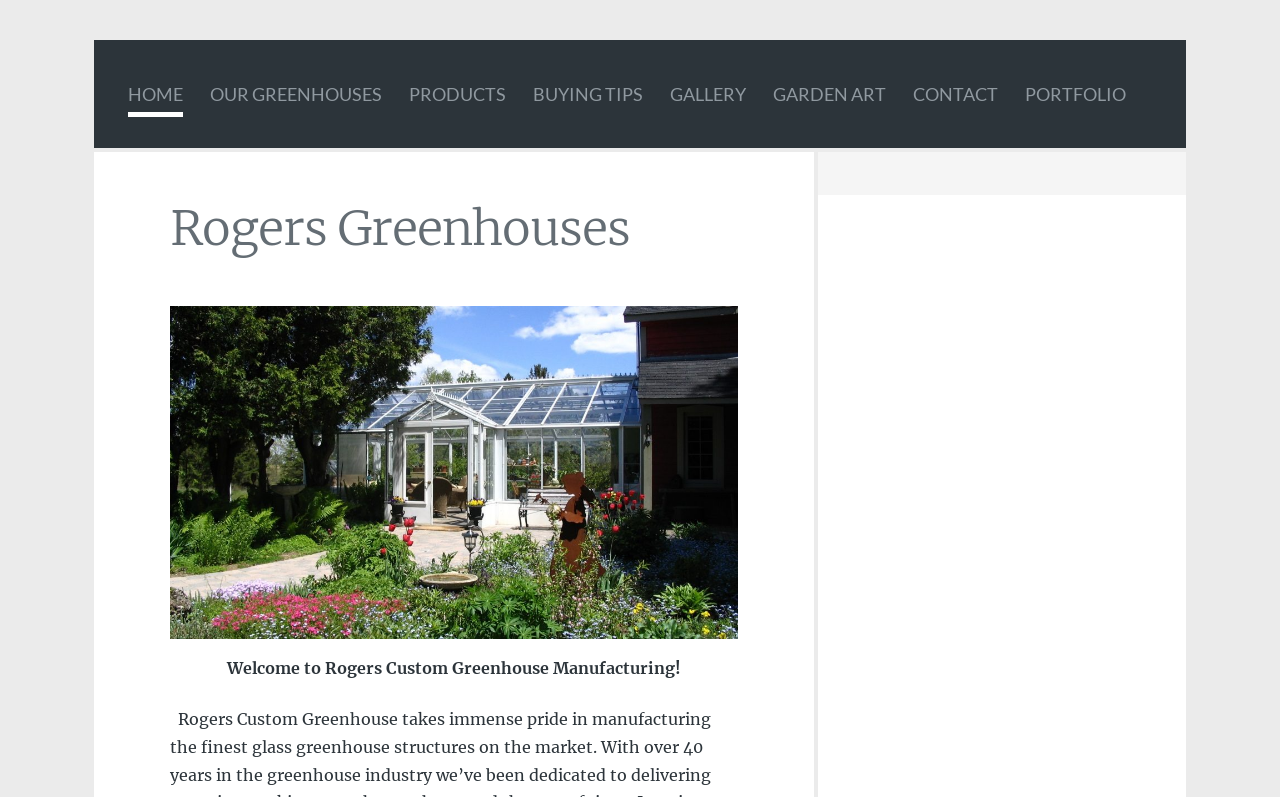Please respond to the question with a concise word or phrase:
What is the purpose of the 'GALLERY' link?

To view images